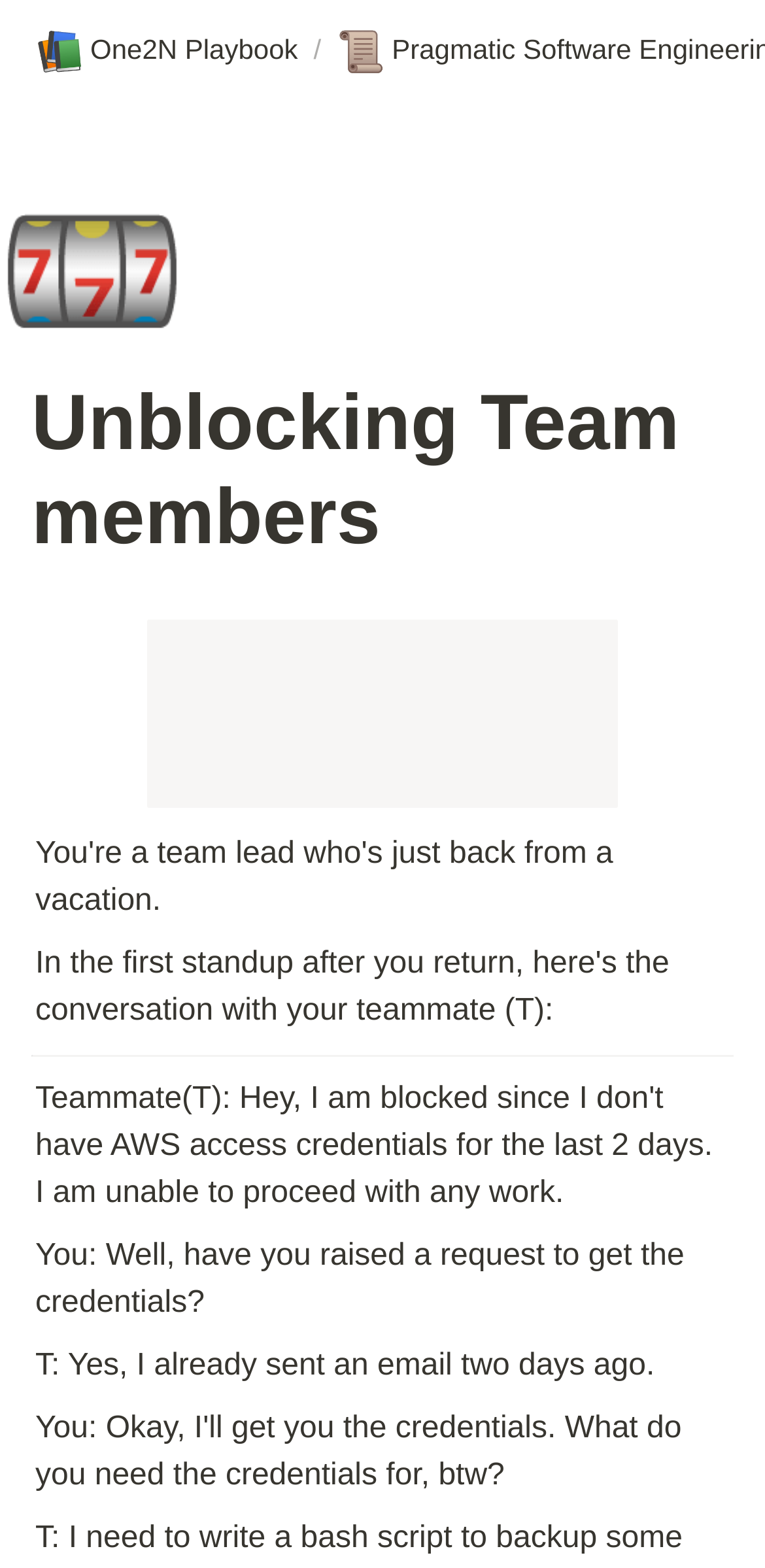Use a single word or phrase to answer the question: How many text blocks are below the separator?

2